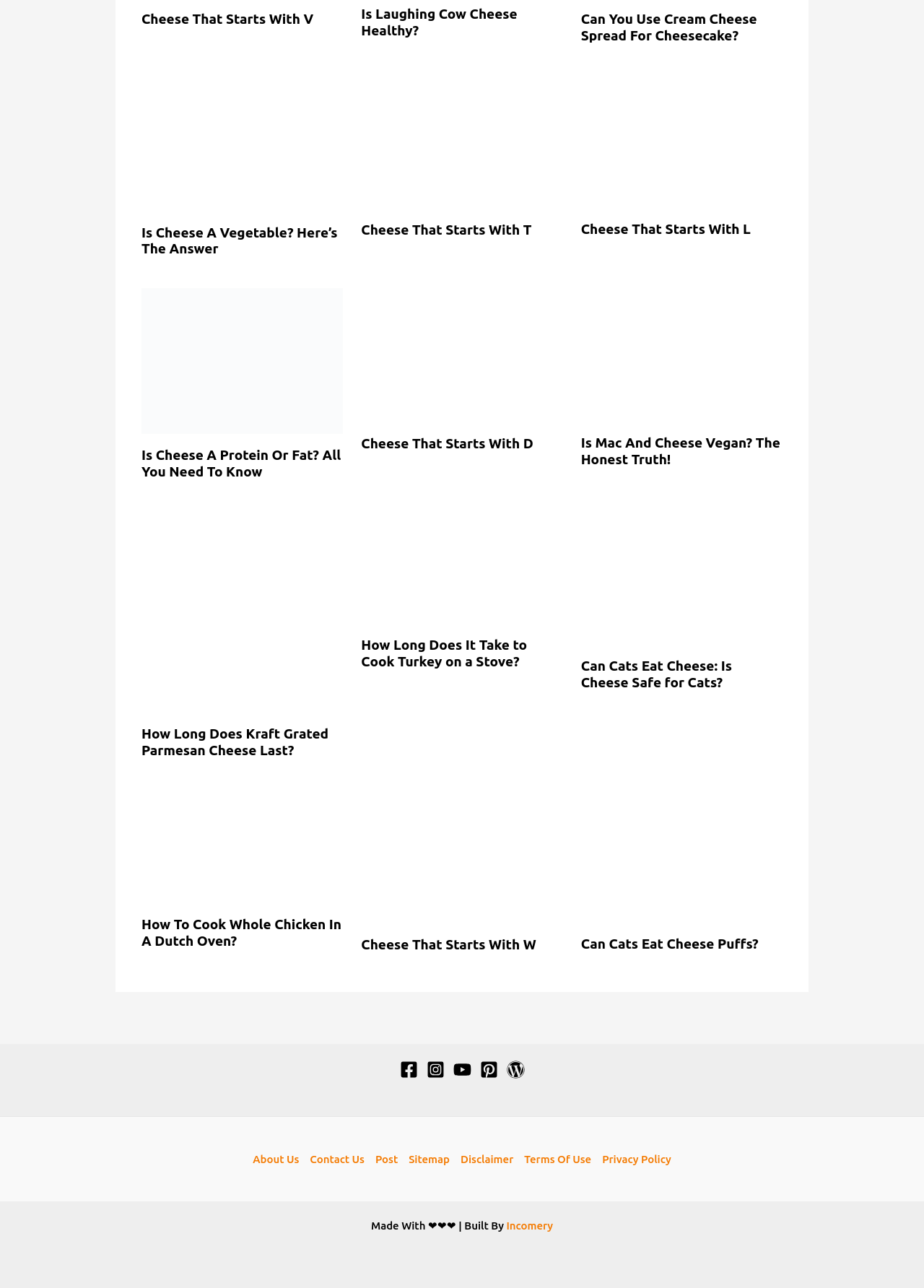What is the topic of the article at the top-right of the webpage?
Answer with a single word or phrase, using the screenshot for reference.

Cheese That Starts With L